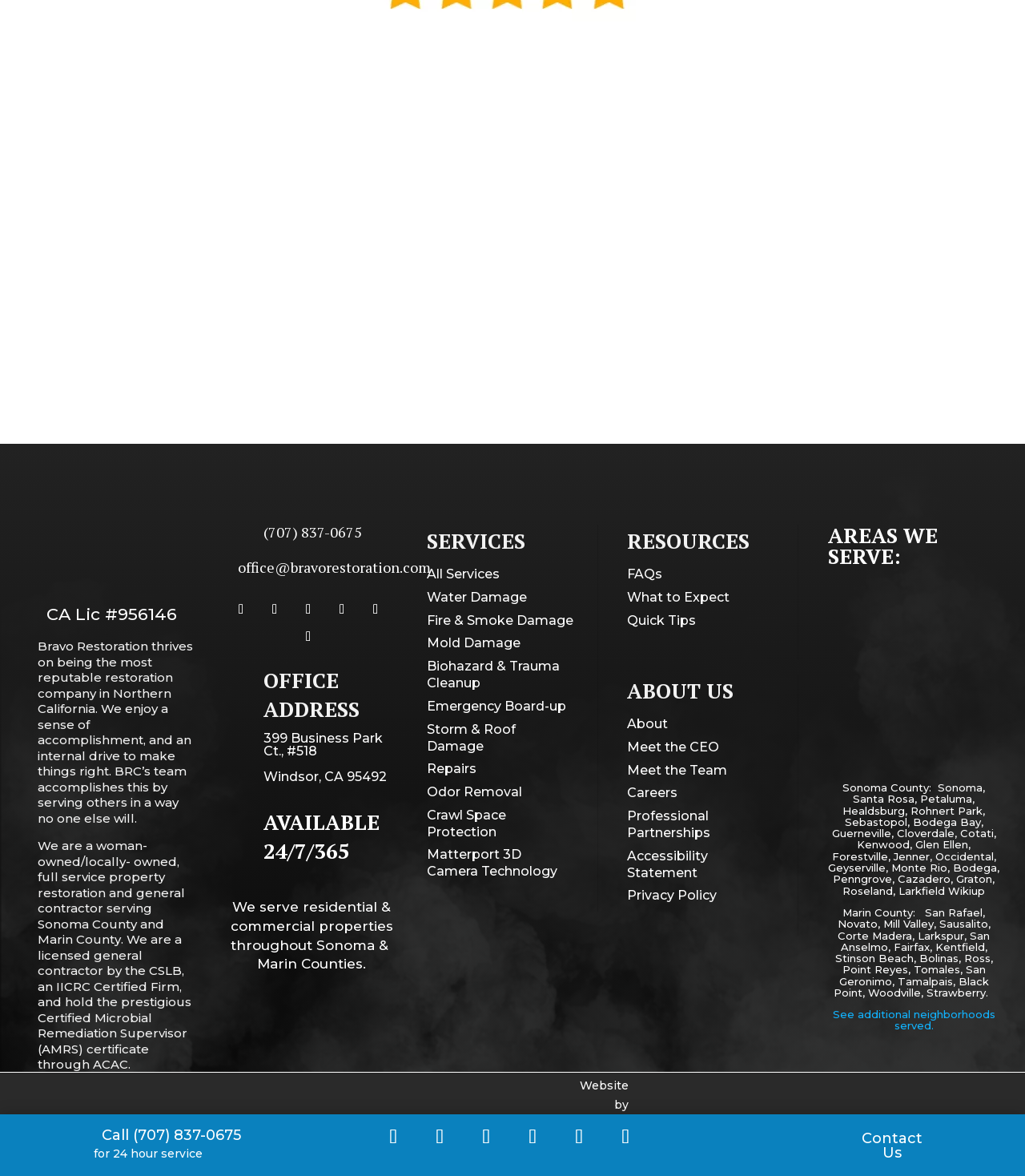Given the element description "Storm & Roof Damage" in the screenshot, predict the bounding box coordinates of that UI element.

[0.416, 0.613, 0.503, 0.64]